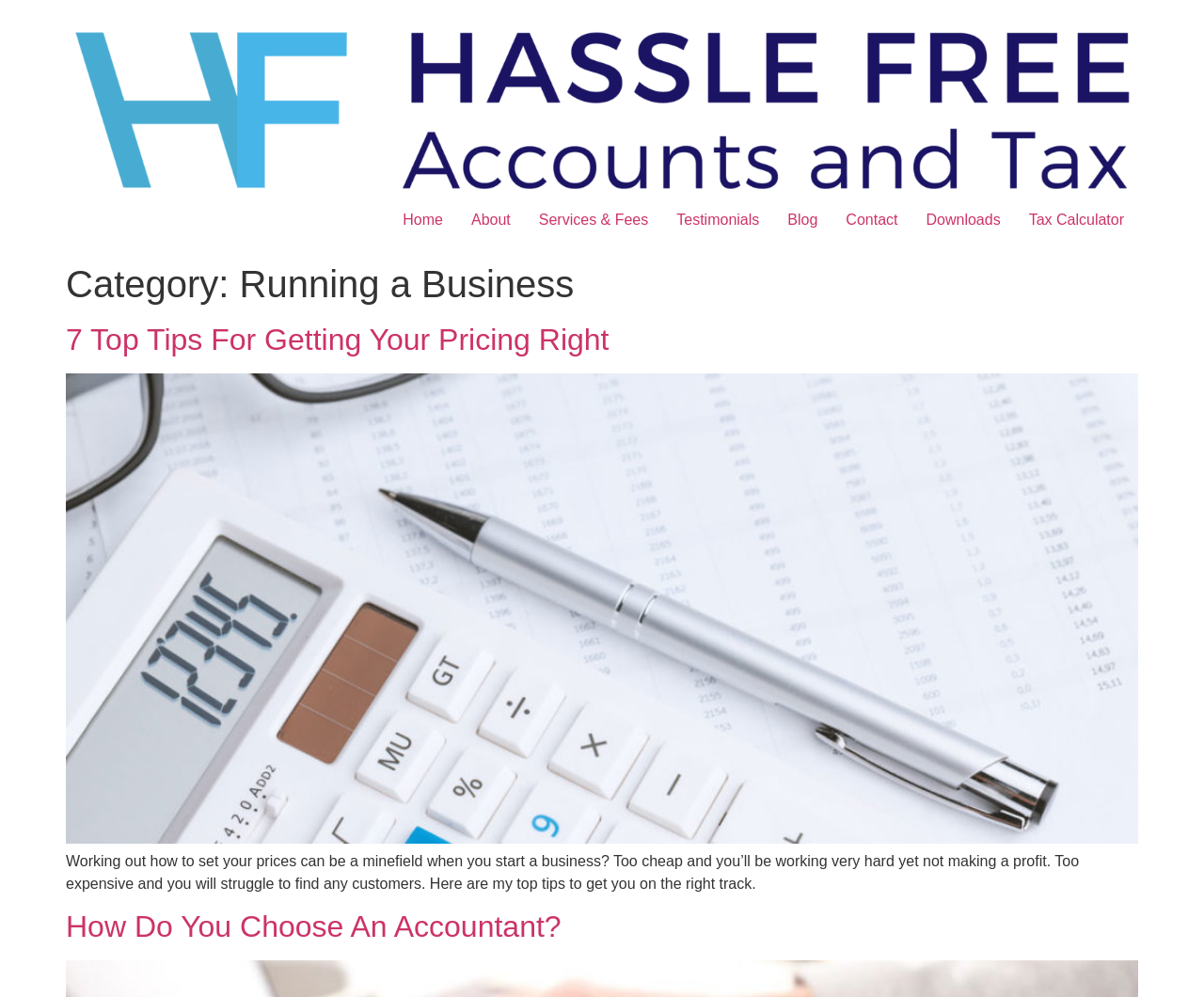Please identify the bounding box coordinates of the element on the webpage that should be clicked to follow this instruction: "visit the blog". The bounding box coordinates should be given as four float numbers between 0 and 1, formatted as [left, top, right, bottom].

[0.642, 0.202, 0.691, 0.24]